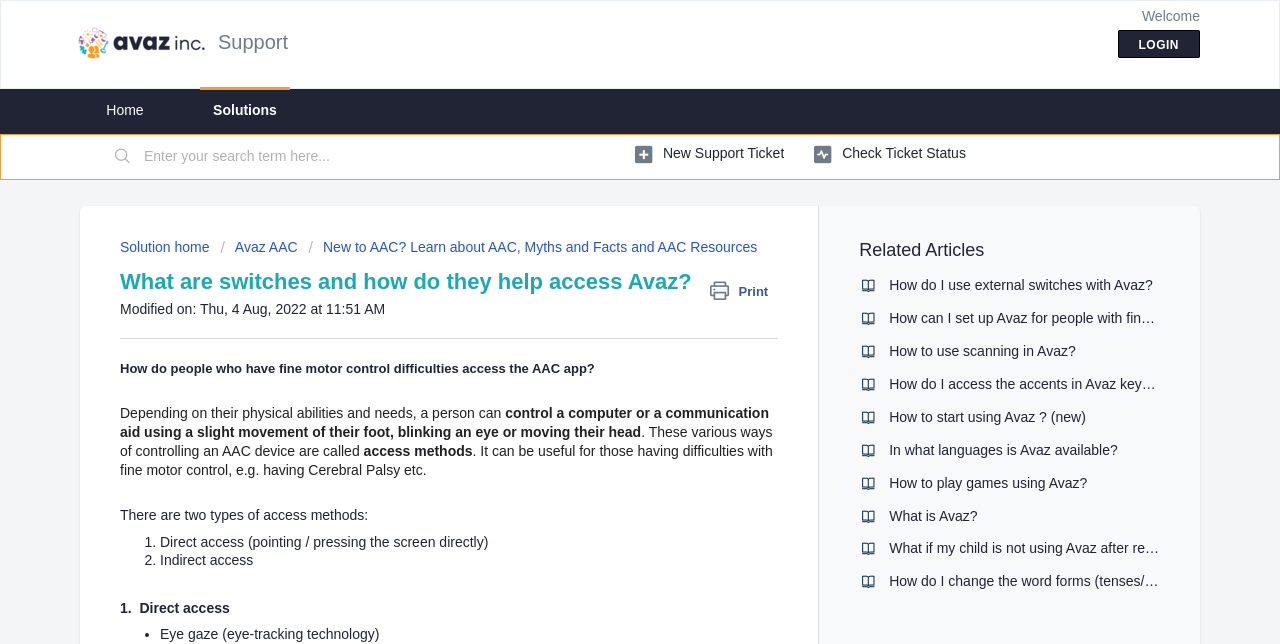Deliver a detailed narrative of the webpage's visual and textual elements.

The webpage is about accessing the Avaz AAC app, specifically for individuals with fine motor control difficulties. At the top left, there is a logo and a heading "Support". On the top right, there are links to "LOGIN", "Home", "Solutions", and a search bar. Below the search bar, there are two links to create a new support ticket and check ticket status.

The main content of the page starts with a heading "What are switches and how do they help access Avaz?" followed by a paragraph of text explaining how people with fine motor control difficulties can access the AAC app. The text is divided into several sections, each describing different aspects of accessing the app, including access methods, direct and indirect access, and specific techniques such as eye gaze.

On the right side of the page, there are several links to related articles, including "How do I use external switches with Avaz?", "How to use scanning in Avaz?", and "What is Avaz?". There is also a link to download something, likely related to Avaz.

Throughout the page, there are several headings, links, and blocks of text, all related to accessing and using the Avaz AAC app. The overall structure of the page is organized and easy to follow, with clear headings and concise text.